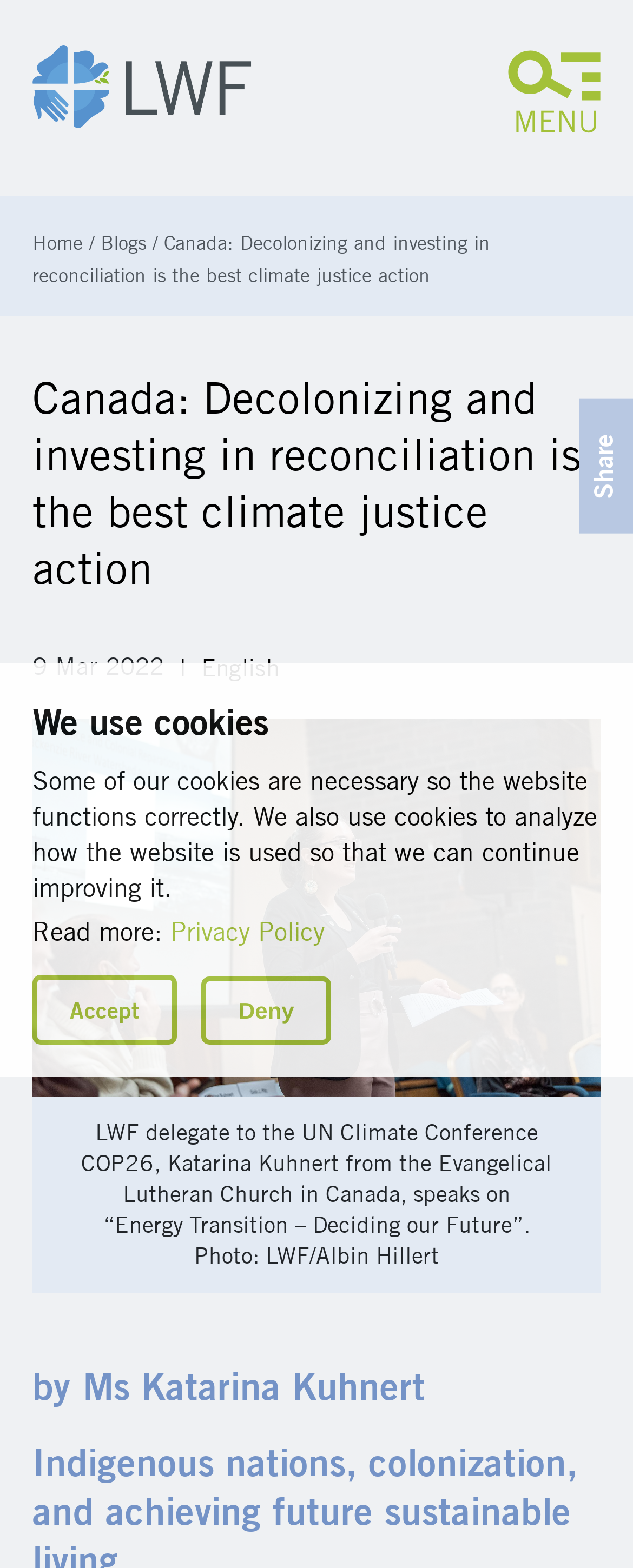Please determine and provide the text content of the webpage's heading.

Canada: Decolonizing and investing in reconciliation is the best climate justice action